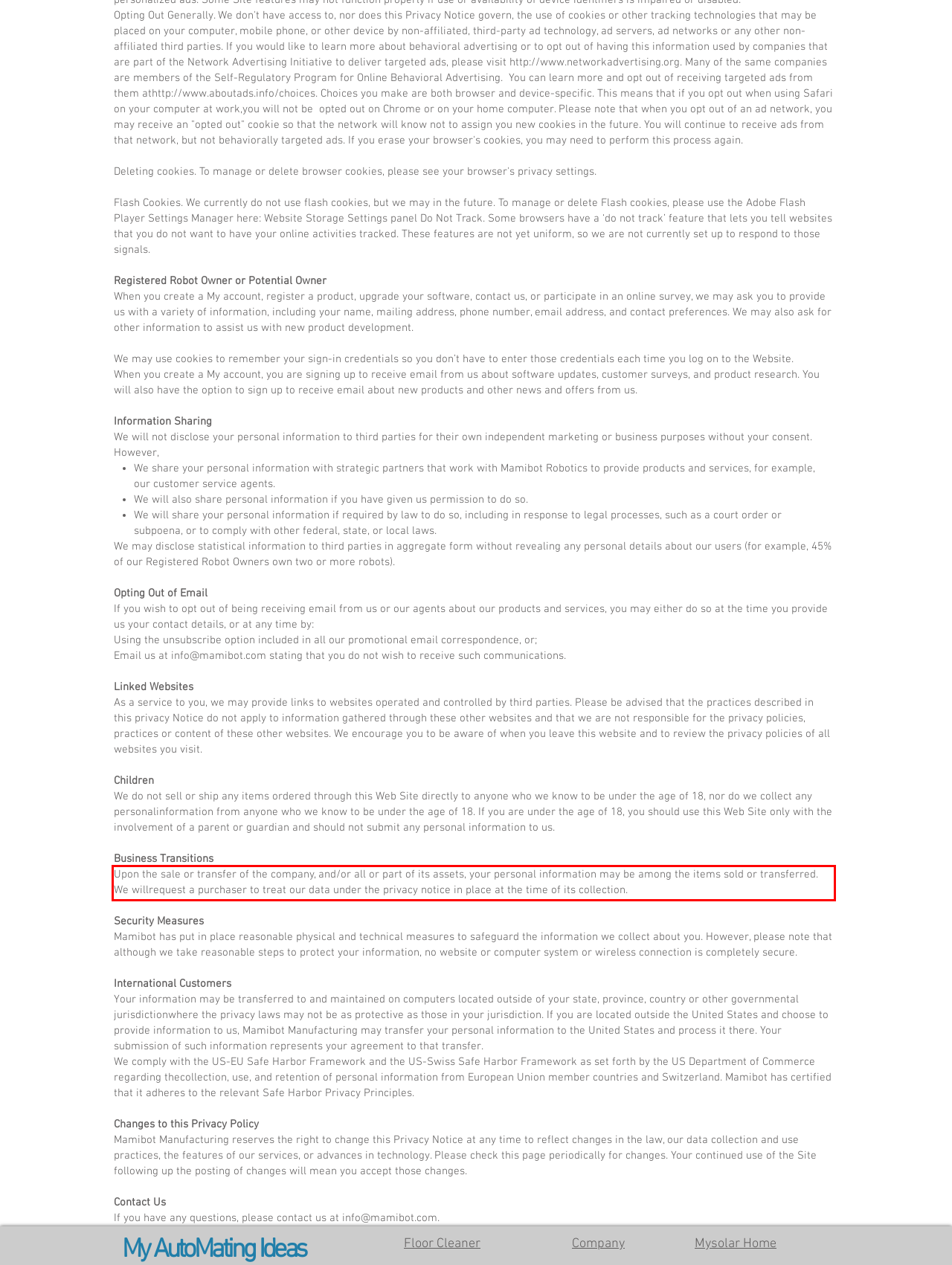You have a screenshot of a webpage with a UI element highlighted by a red bounding box. Use OCR to obtain the text within this highlighted area.

Upon the sale or transfer of the company, and/or all or part of its assets, your personal information may be among the items sold or transferred. We willrequest a purchaser to treat our data under the privacy notice in place at the time of its collection.